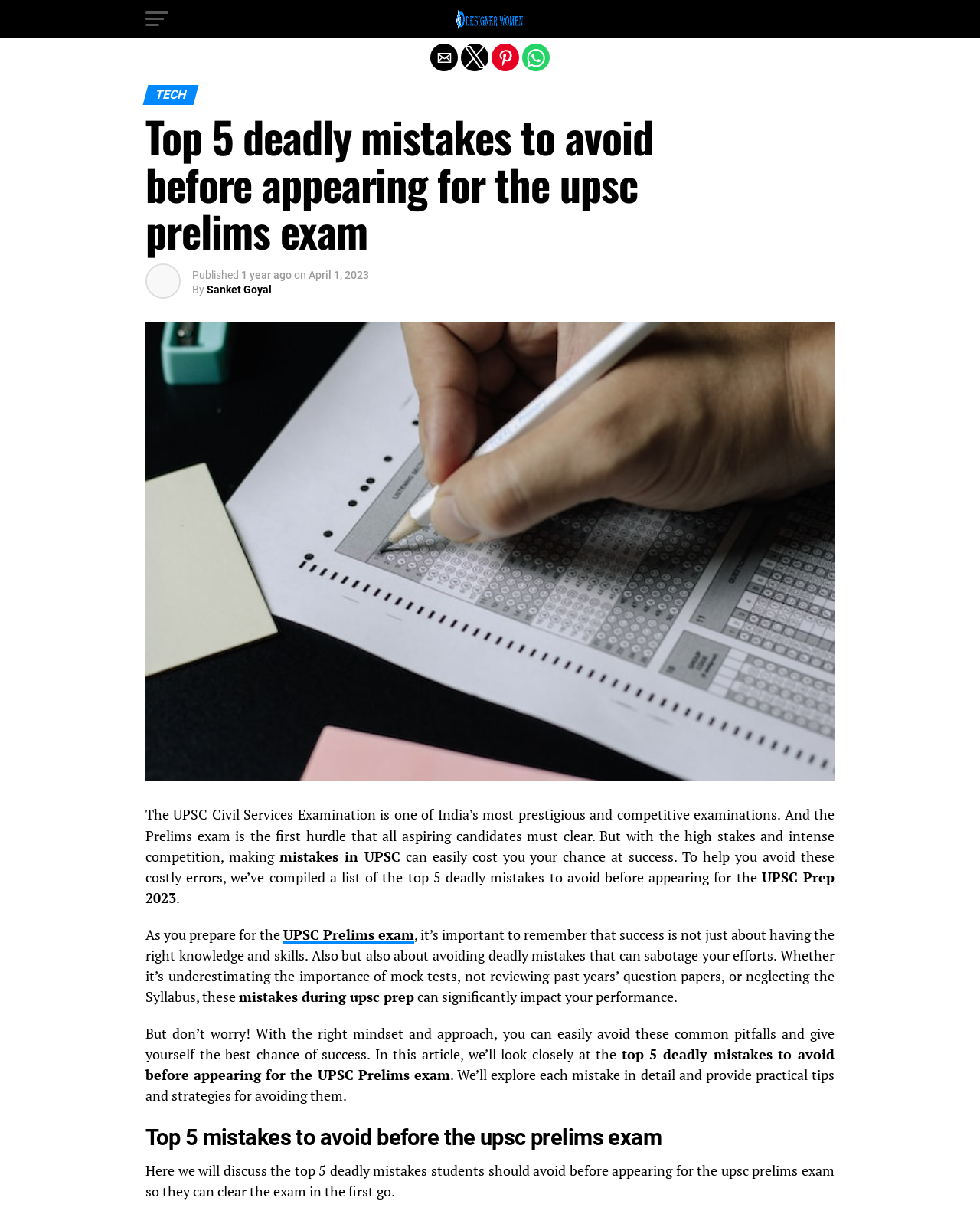Please identify the bounding box coordinates of the area I need to click to accomplish the following instruction: "Share the article on Facebook".

None